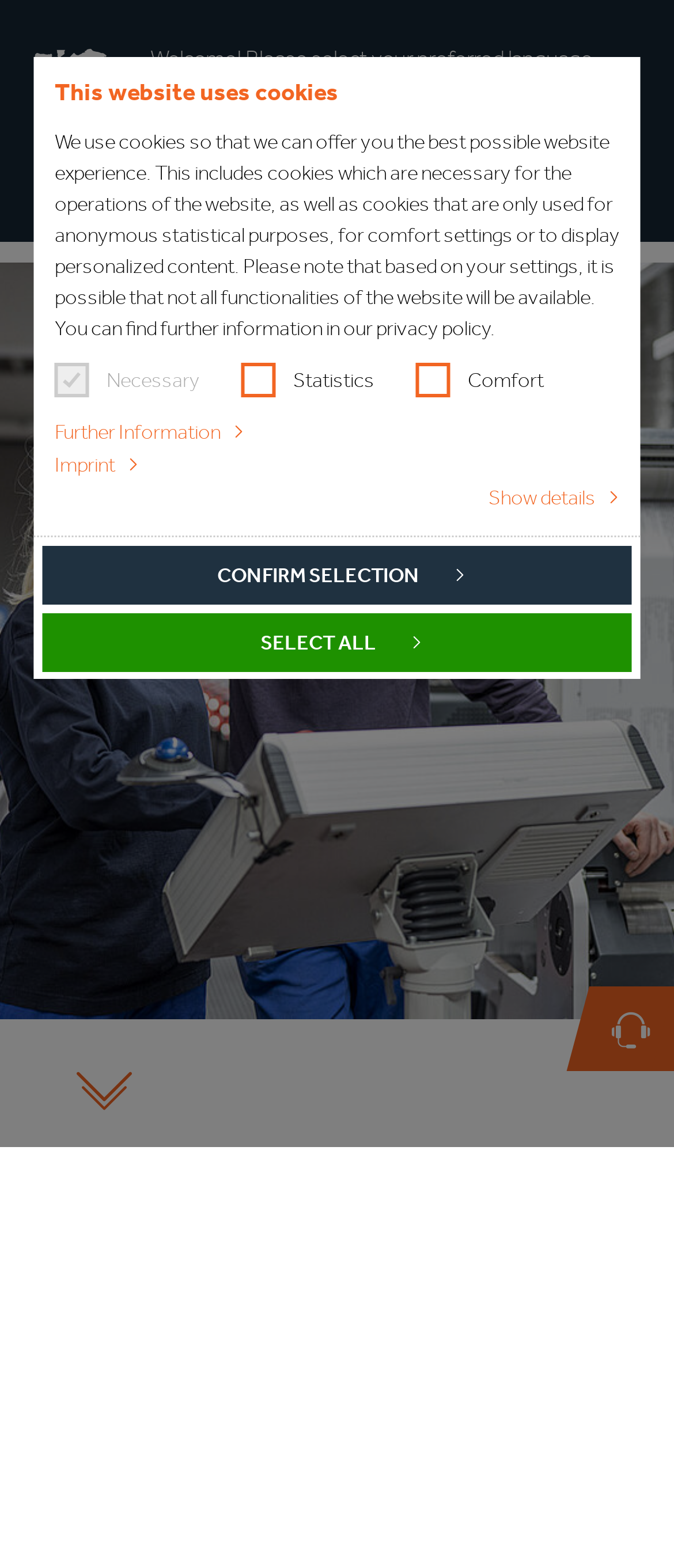What is the call to action for school pupils and students?
Please interpret the details in the image and answer the question thoroughly.

The webpage has a heading that says 'Get a taste, join in and get started?' and another heading that says 'Join the #FallerFamily.', suggesting that the call to action for school pupils and students is to get involved and join the Faller Family.